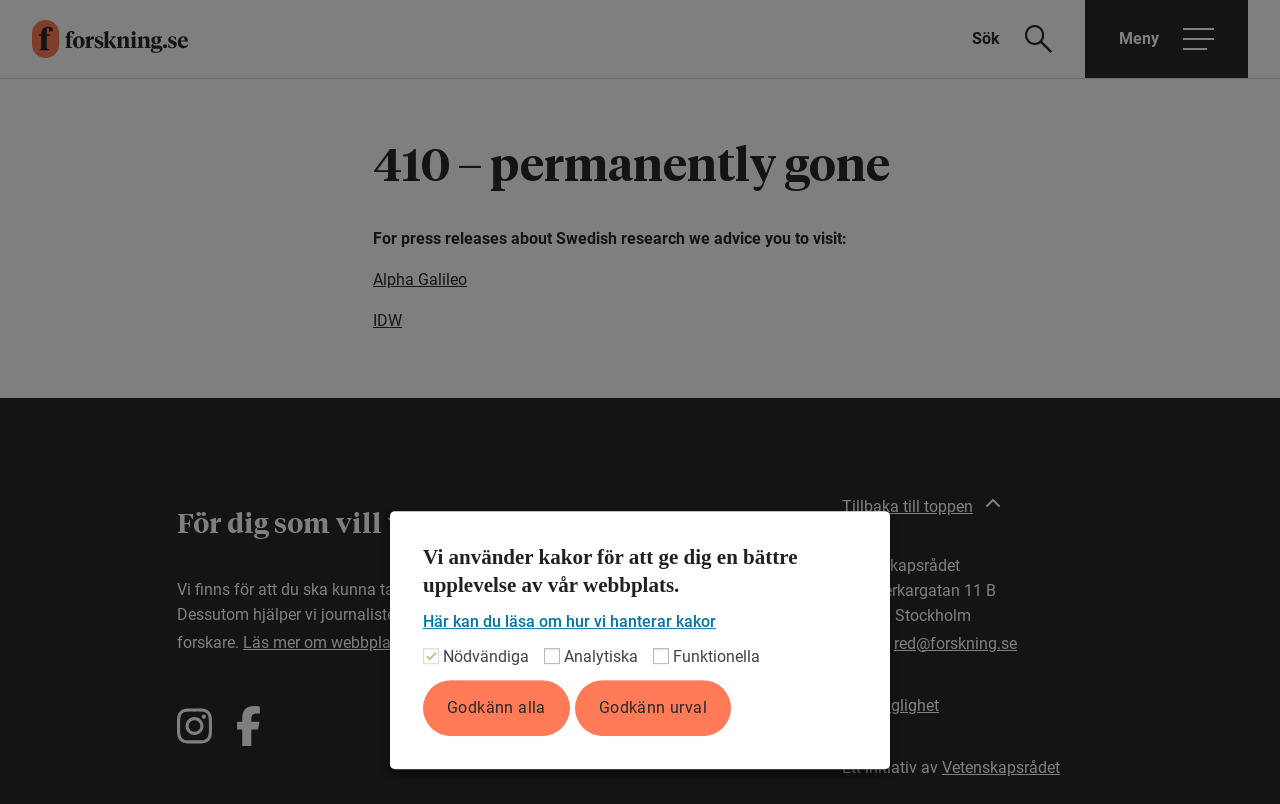Give a detailed account of the webpage.

The webpage is about forskning.se, a Swedish research website. At the top, there is a navigation menu with a link to the website's homepage and a button to open the main menu. The main menu button is located at the top right corner of the page. 

Below the navigation menu, there is a main section that takes up most of the page. In this section, there is an article with a heading "410 – permanently gone" and a paragraph of text that advises visitors to visit Alpha Galileo and IDW for press releases about Swedish research. 

Further down, there is another heading "För dig som vill veta" (For those who want to know) and a paragraph of text that explains the purpose of the website. There are also links to learn more about the website, visit the website's Instagram and Facebook pages, and return to the top of the page.

At the bottom of the page, there is a section with contact information, including the website's email address and physical address. There is also a link to a page about accessibility.

On the page, there is a dialog box for cookie consent, which is located near the bottom of the page. The dialog box has a heading, a link to learn more about how the website handles cookies, and three checkboxes for different types of cookies. There are also two buttons to accept all cookies or select which ones to accept.